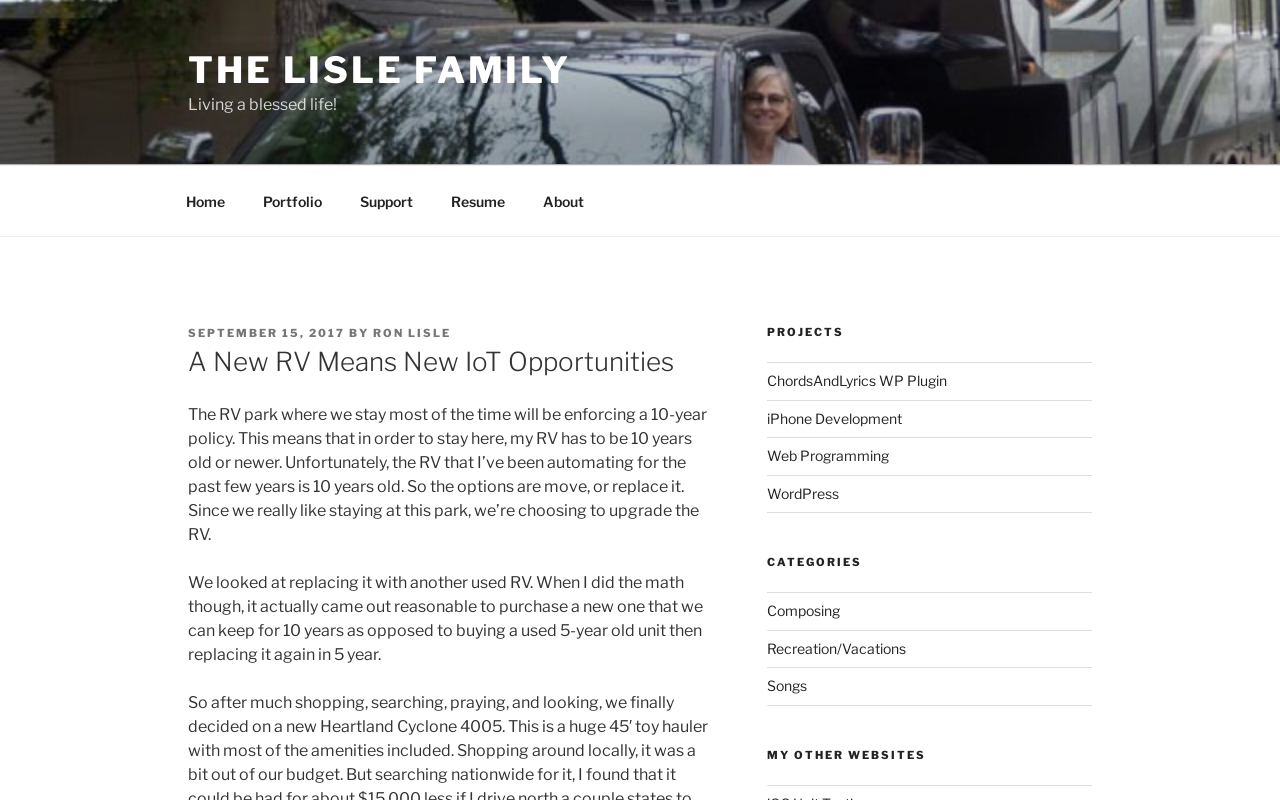What is the main heading of this webpage? Please extract and provide it.

A New RV Means New IoT Opportunities